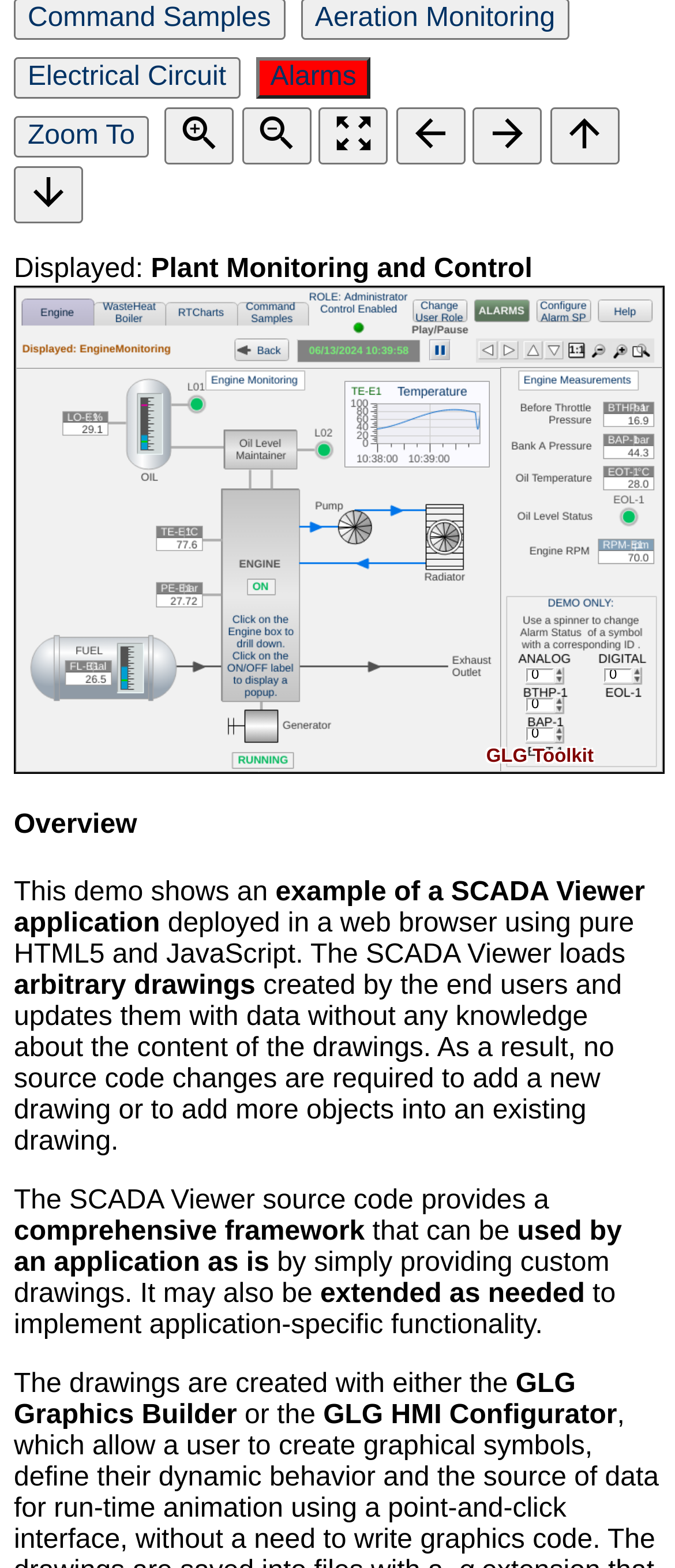Identify the bounding box for the element characterized by the following description: "Zoom To".

[0.021, 0.073, 0.22, 0.1]